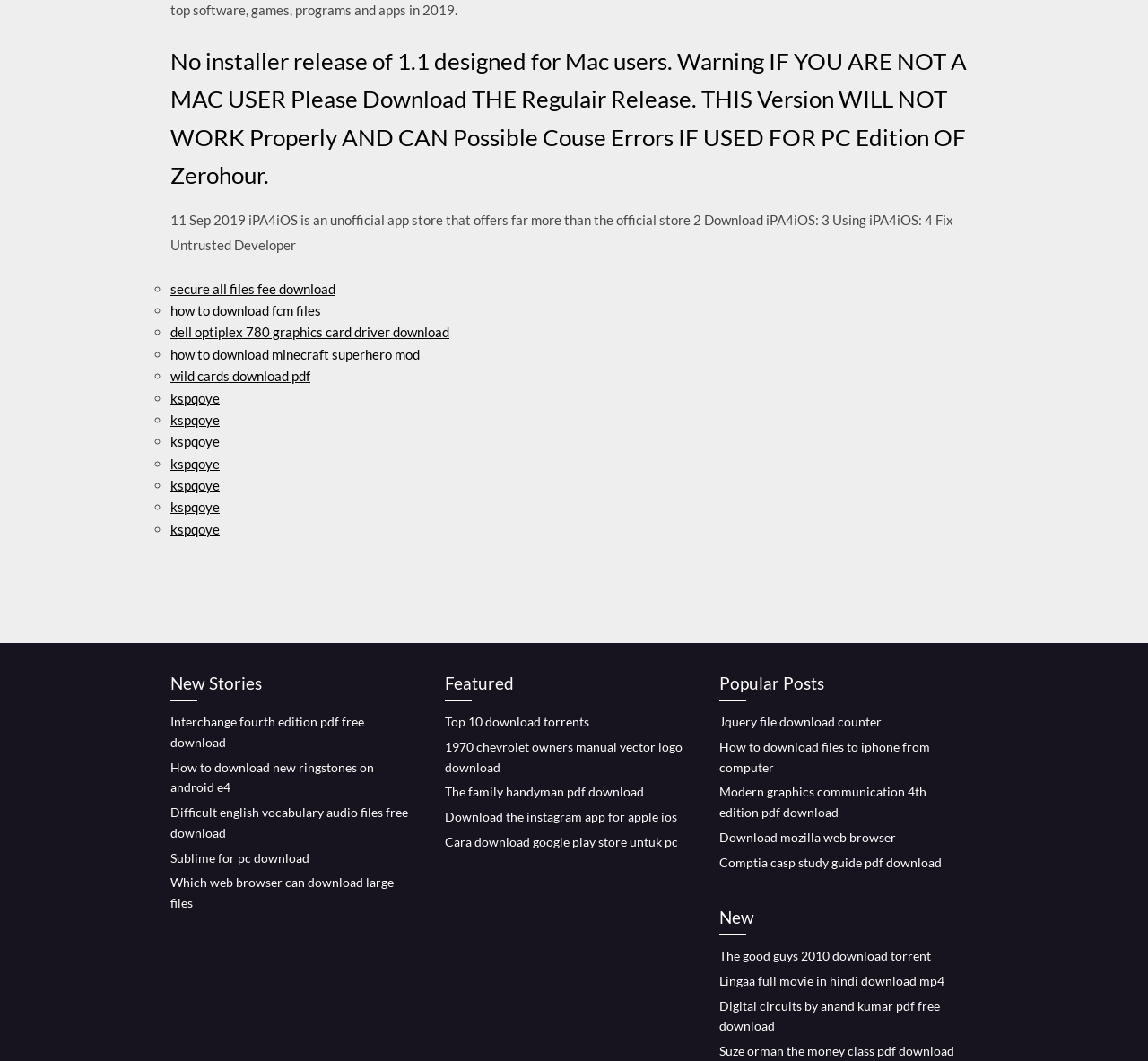What is the topic of the first link under 'New Stories'?
Answer the question with a detailed explanation, including all necessary information.

The first link under the 'New Stories' category is 'Interchange fourth edition pdf free download'. This link is related to downloading a PDF file for the fourth edition of Interchange.